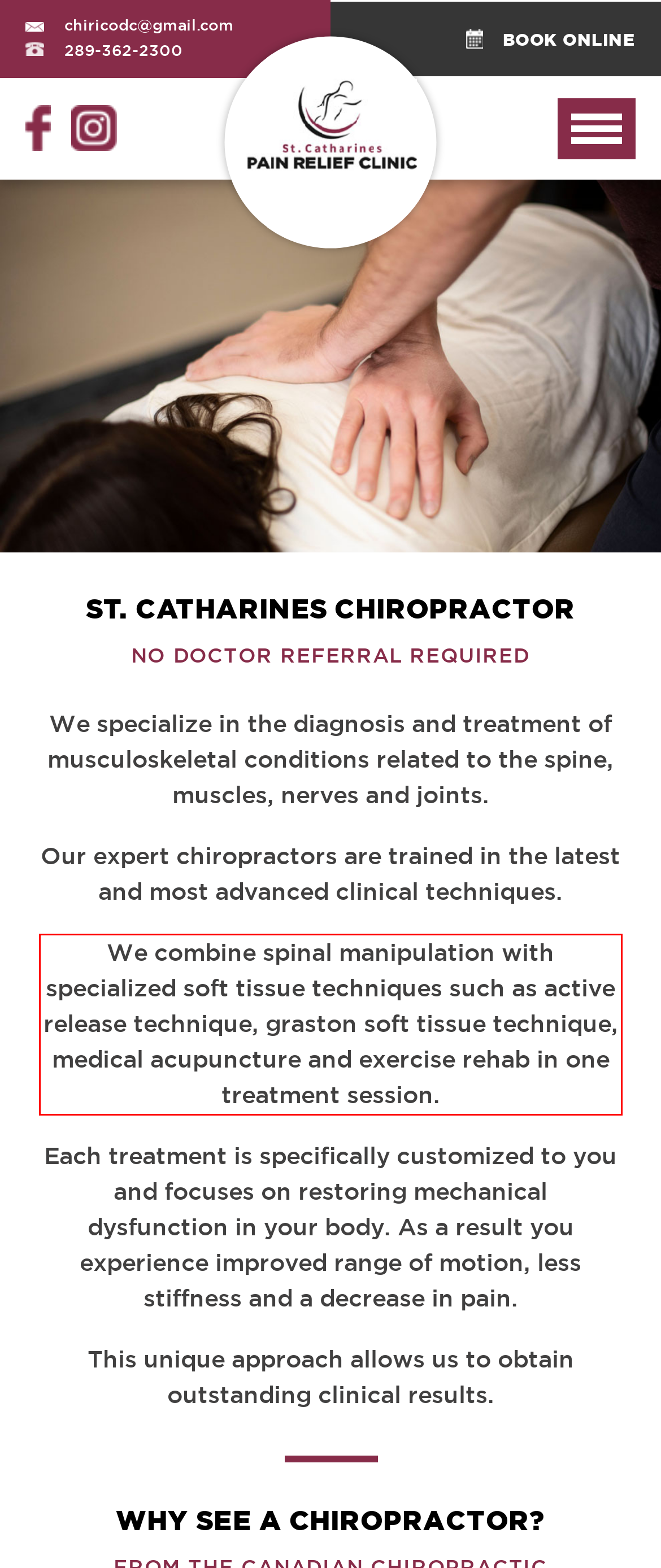Perform OCR on the text inside the red-bordered box in the provided screenshot and output the content.

We combine spinal manipulation with specialized soft tissue techniques such as active release technique, graston soft tissue technique, medical acupuncture and exercise rehab in one treatment session.